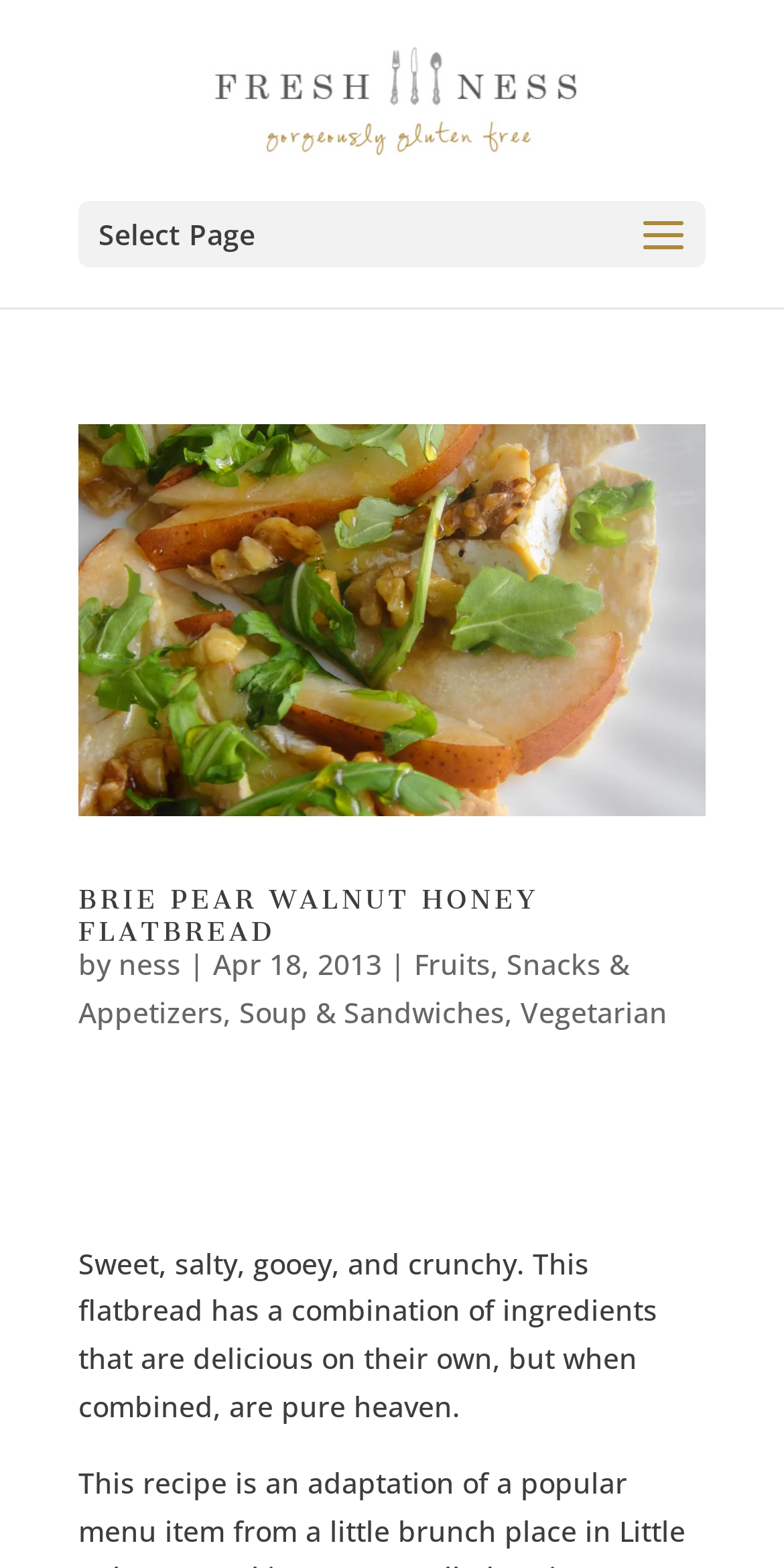Extract the bounding box for the UI element that matches this description: "Brie Pear Walnut Honey Flatbread".

[0.1, 0.547, 0.687, 0.61]